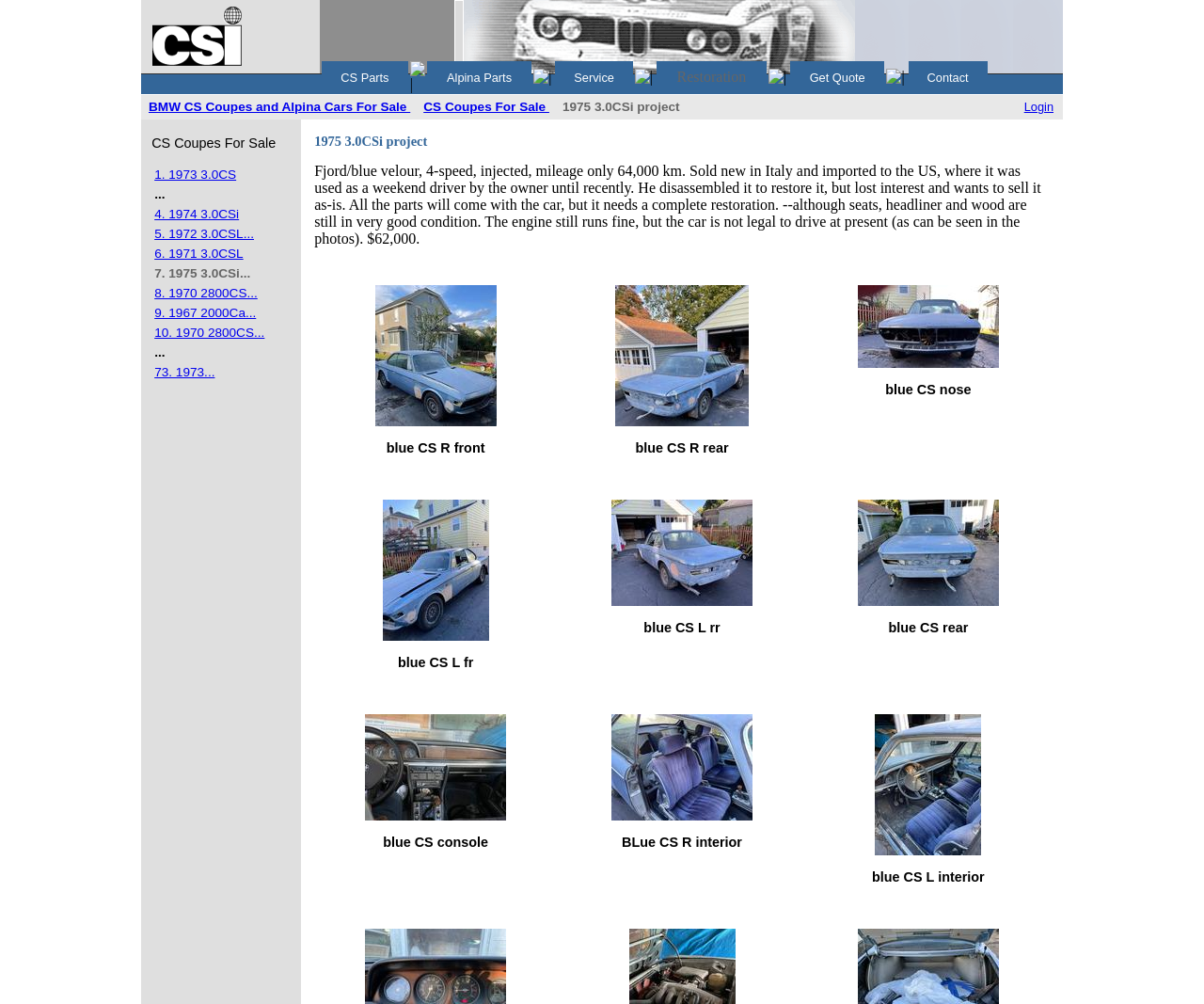What is the color of the car?
Using the details from the image, give an elaborate explanation to answer the question.

The answer can be found in the description of the car for sale, which mentions '1975 3.0CSi project Fjord/blue velour, 4-speed, injected, mileage only 64,000 km.'